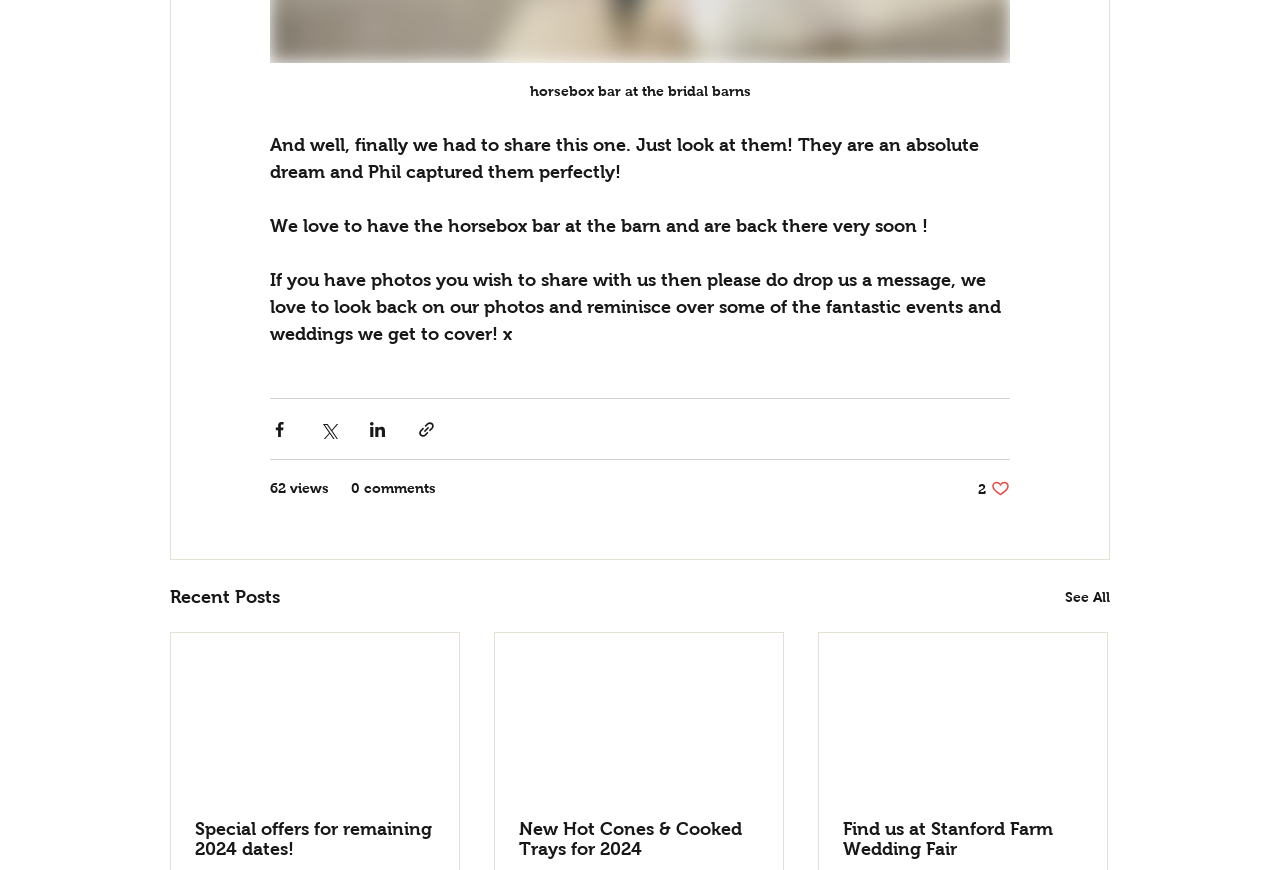Using the element description See All, predict the bounding box coordinates for the UI element. Provide the coordinates in (top-left x, top-left y, bottom-right x, bottom-right y) format with values ranging from 0 to 1.

[0.832, 0.671, 0.867, 0.704]